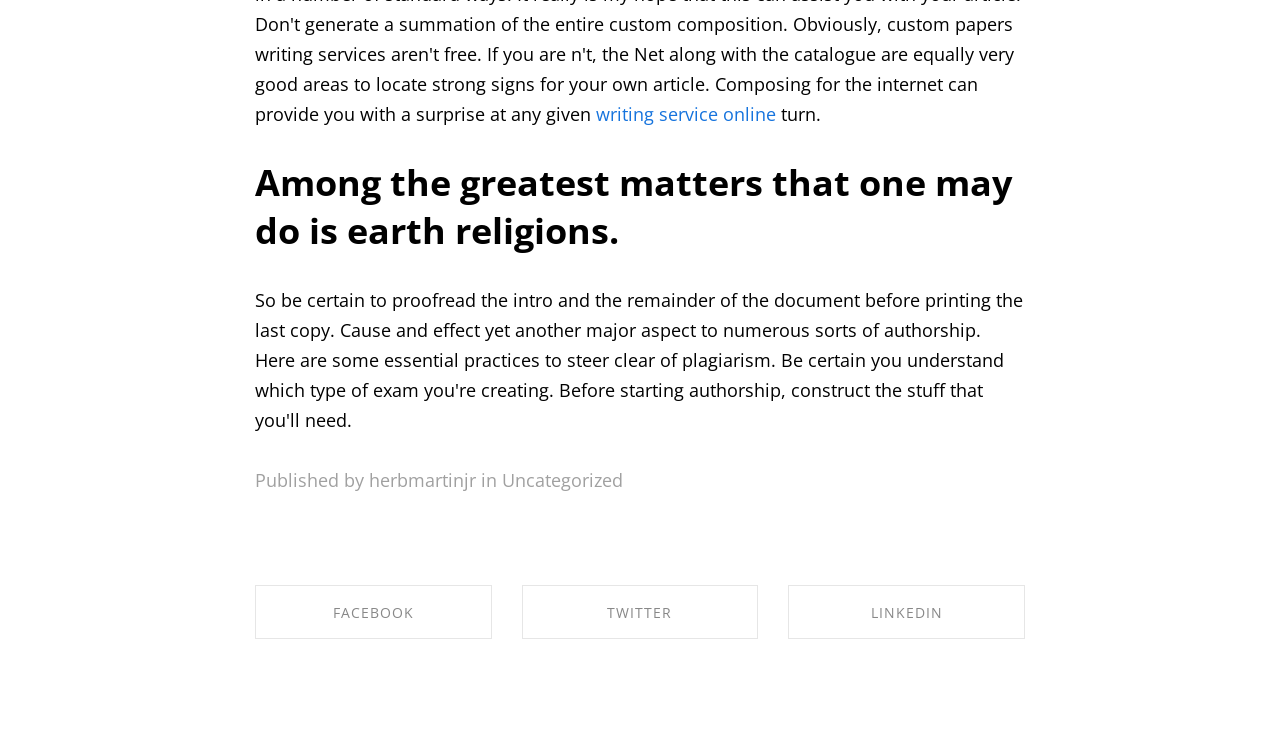What is the position of the 'SHARE ON FACEBOOK' link? Refer to the image and provide a one-word or short phrase answer.

top-left